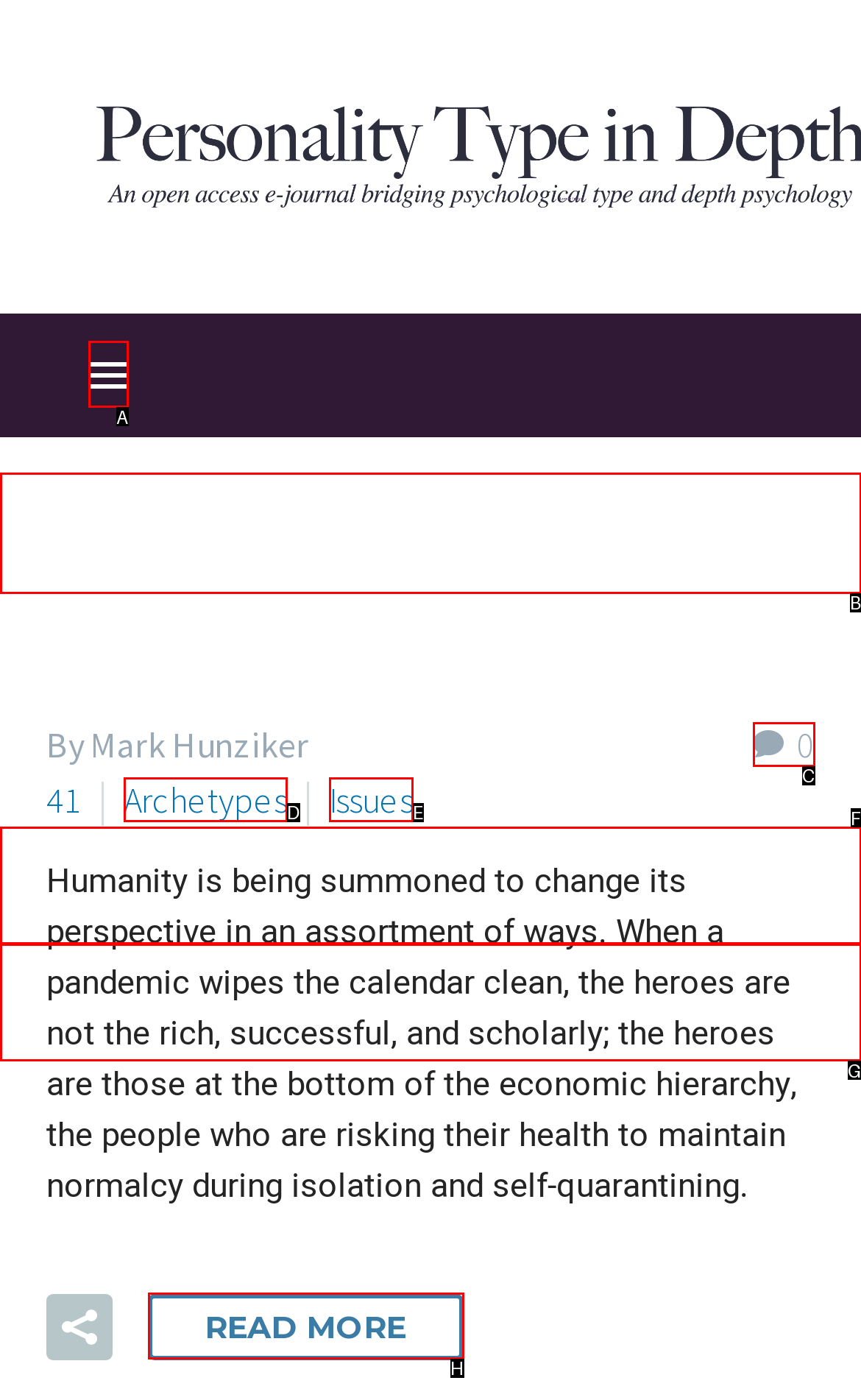Which UI element's letter should be clicked to achieve the task: Go to the Home page
Provide the letter of the correct choice directly.

B